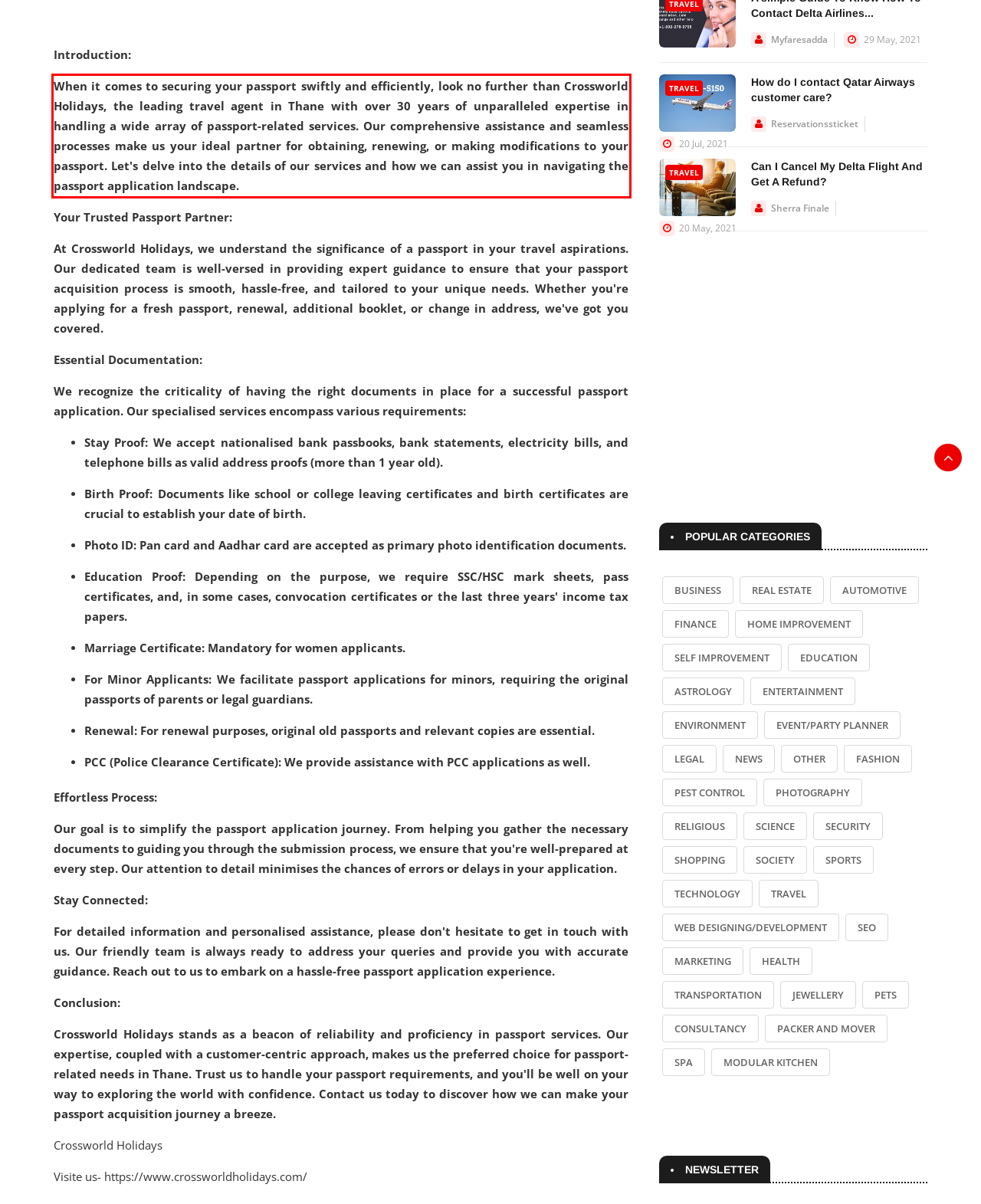Given a screenshot of a webpage, locate the red bounding box and extract the text it encloses.

When it comes to securing your passport swiftly and efficiently, look no further than Crossworld Holidays, the leading travel agent in Thane with over 30 years of unparalleled expertise in handling a wide array of passport-related services. Our comprehensive assistance and seamless processes make us your ideal partner for obtaining, renewing, or making modifications to your passport. Let's delve into the details of our services and how we can assist you in navigating the passport application landscape.